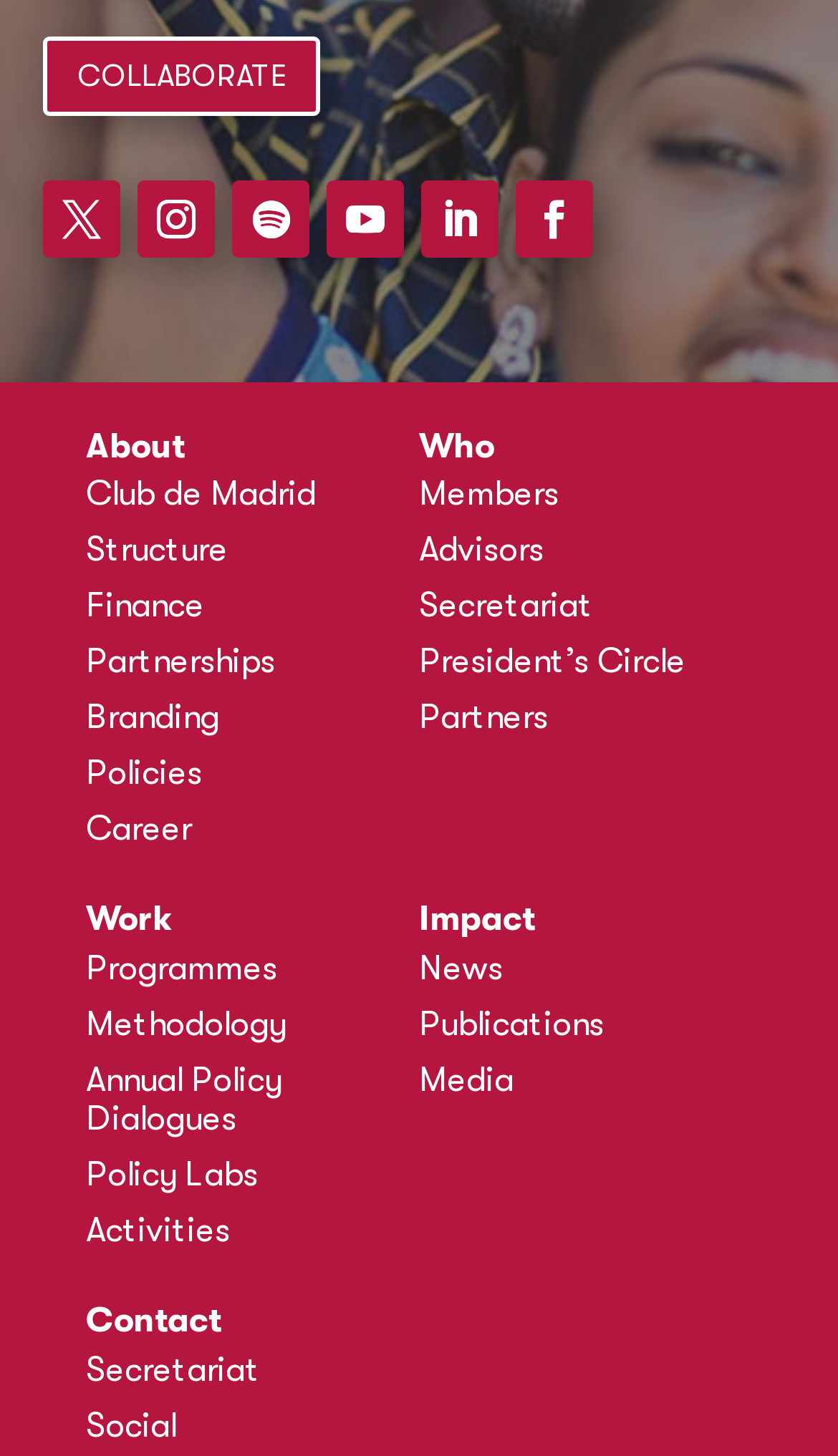Please determine the bounding box coordinates of the area that needs to be clicked to complete this task: 'Explore Annual Policy Dialogues'. The coordinates must be four float numbers between 0 and 1, formatted as [left, top, right, bottom].

[0.103, 0.729, 0.5, 0.794]